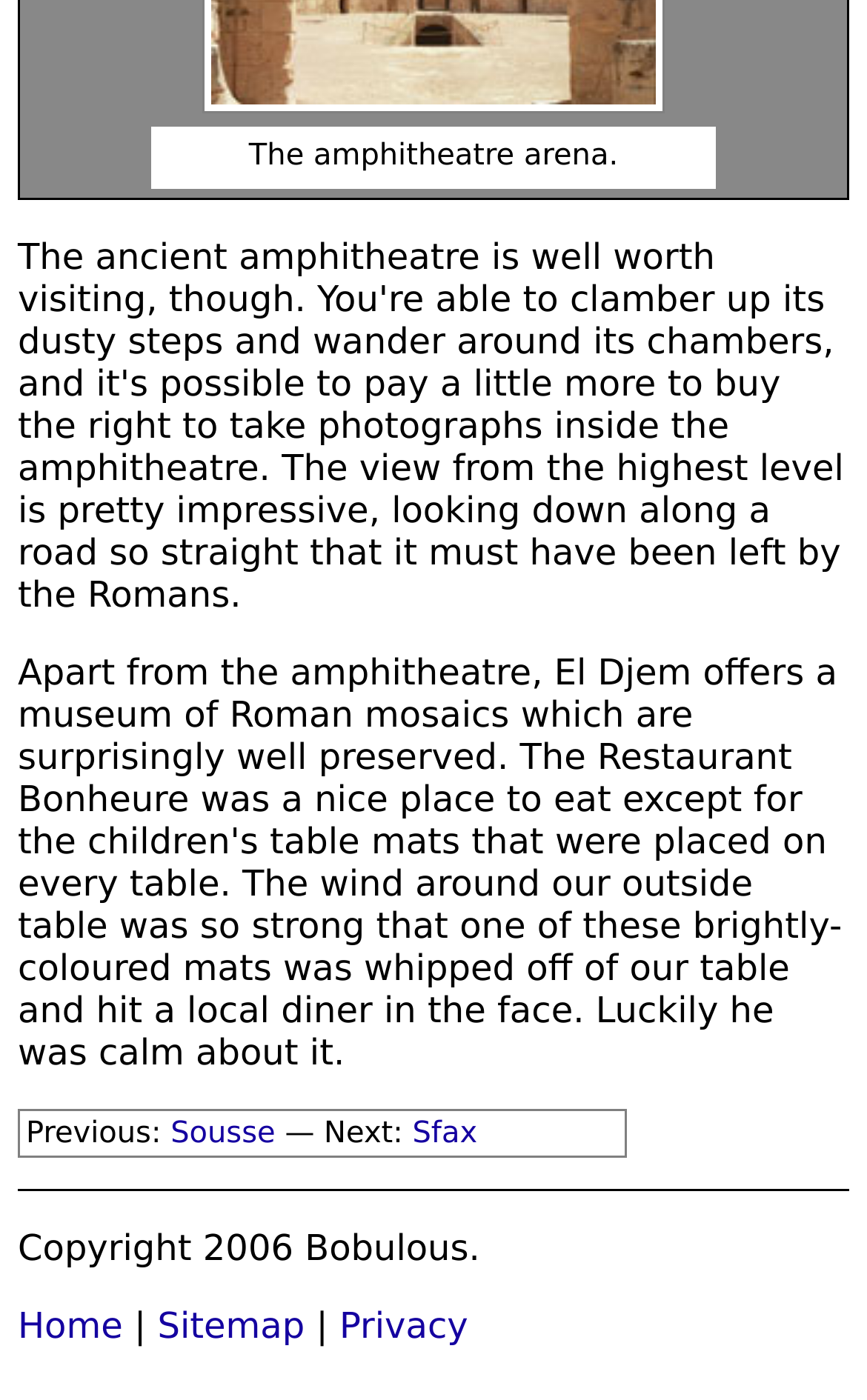Using the elements shown in the image, answer the question comprehensively: What is the next location?

The next location can be determined by looking at the link element with the text 'Next:', which is followed by a link to 'Sfax'.